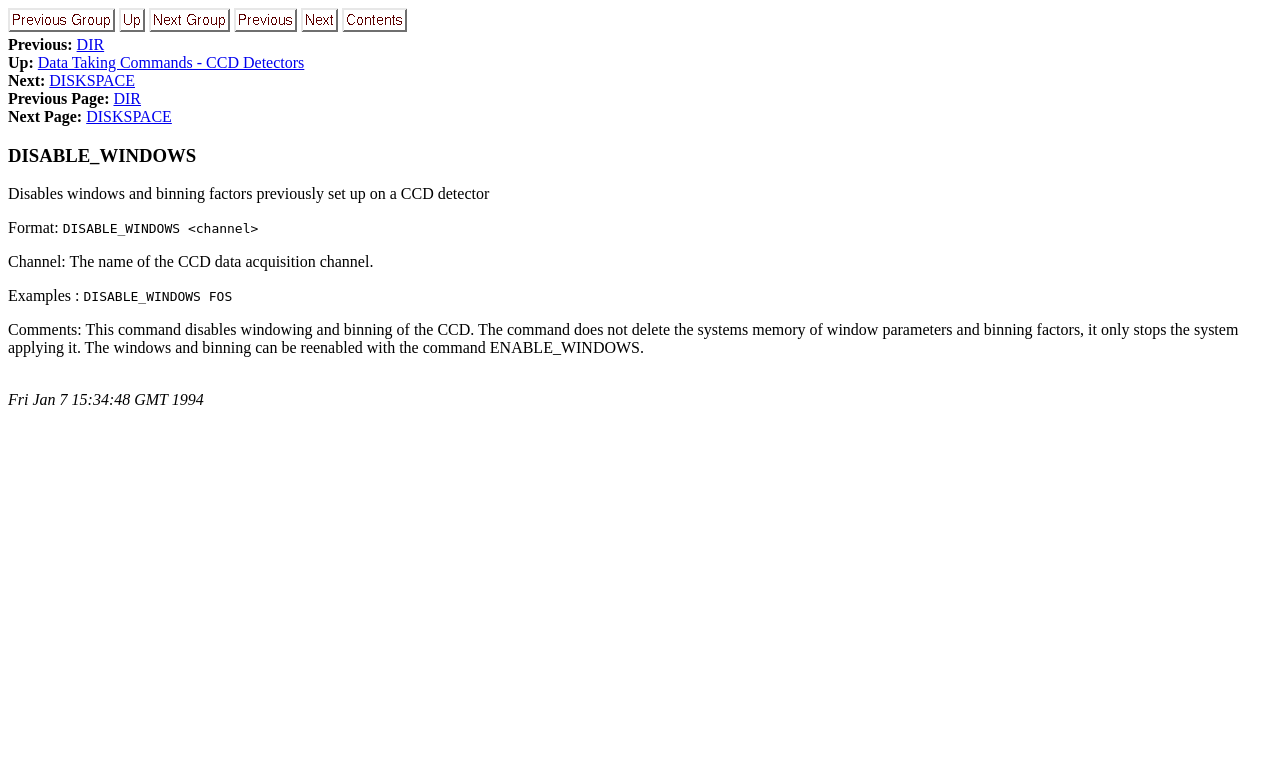Extract the bounding box coordinates for the described element: "websmx.com". The coordinates should be represented as four float numbers between 0 and 1: [left, top, right, bottom].

None